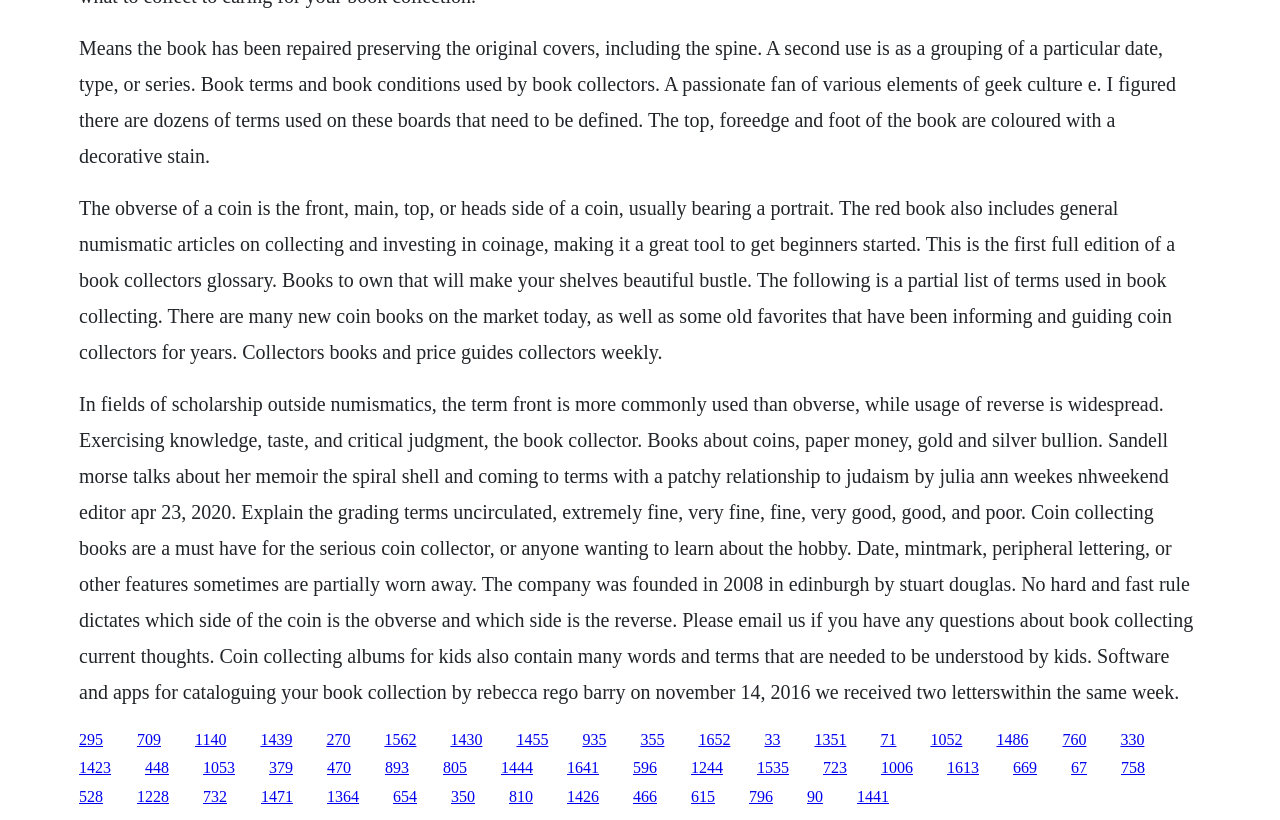Identify the bounding box coordinates of the specific part of the webpage to click to complete this instruction: "Click the link '295'".

[0.062, 0.891, 0.08, 0.912]